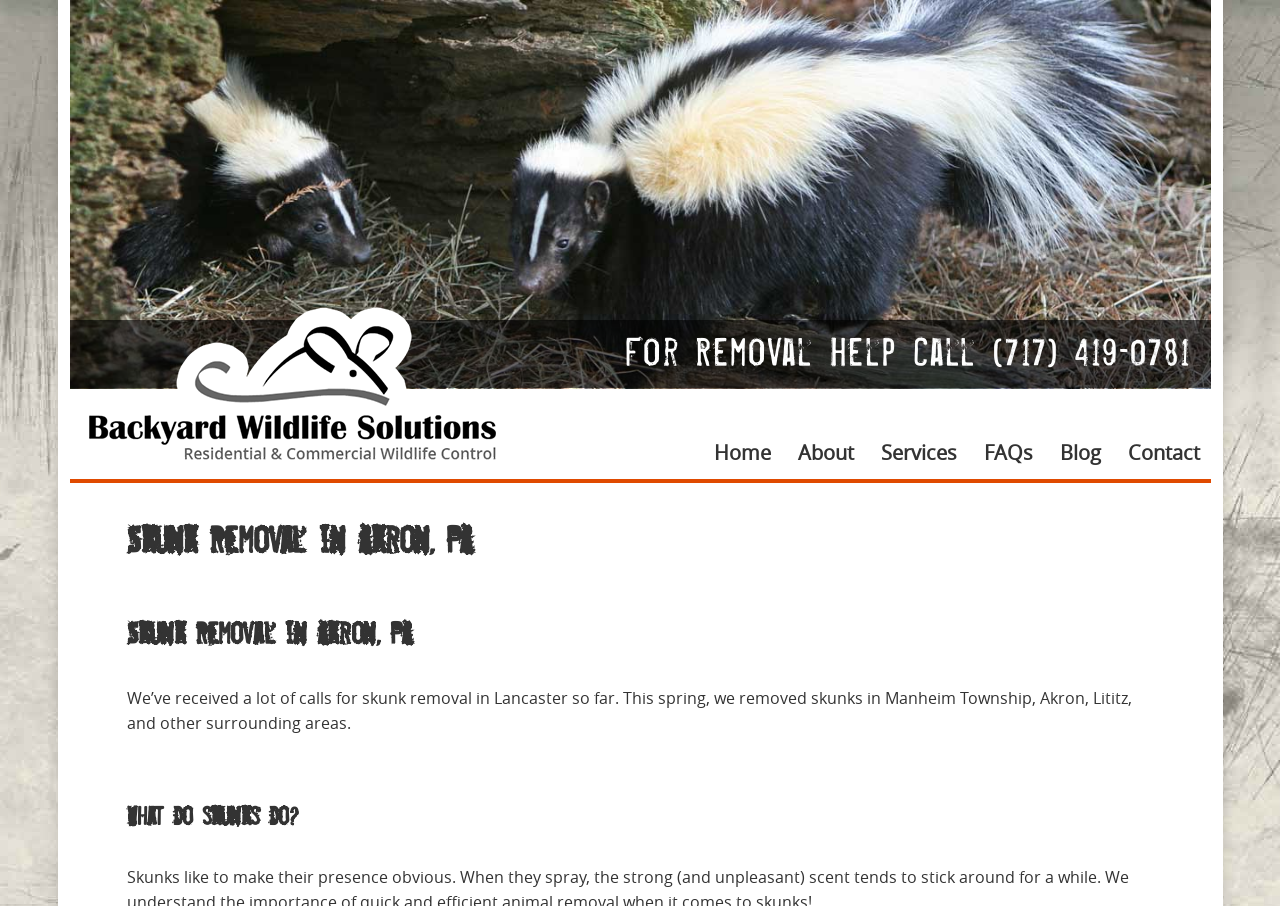Utilize the details in the image to thoroughly answer the following question: What is the topic of the webpage?

I found the topic of the webpage by looking at the heading elements that say 'Skunk Removal in Akron, PA'.